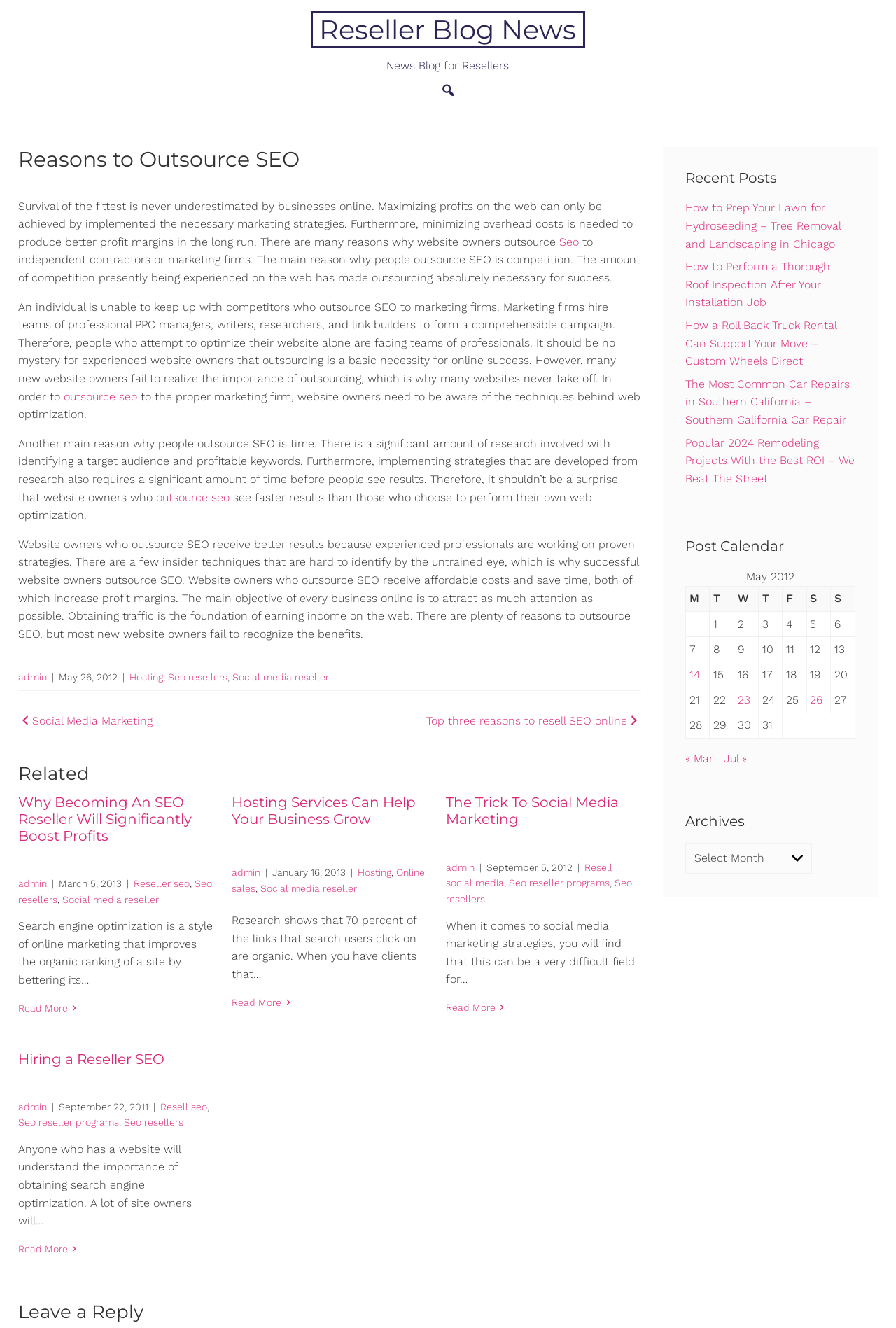Please answer the following question using a single word or phrase: 
What is the date of the oldest article on this webpage?

September 22, 2011